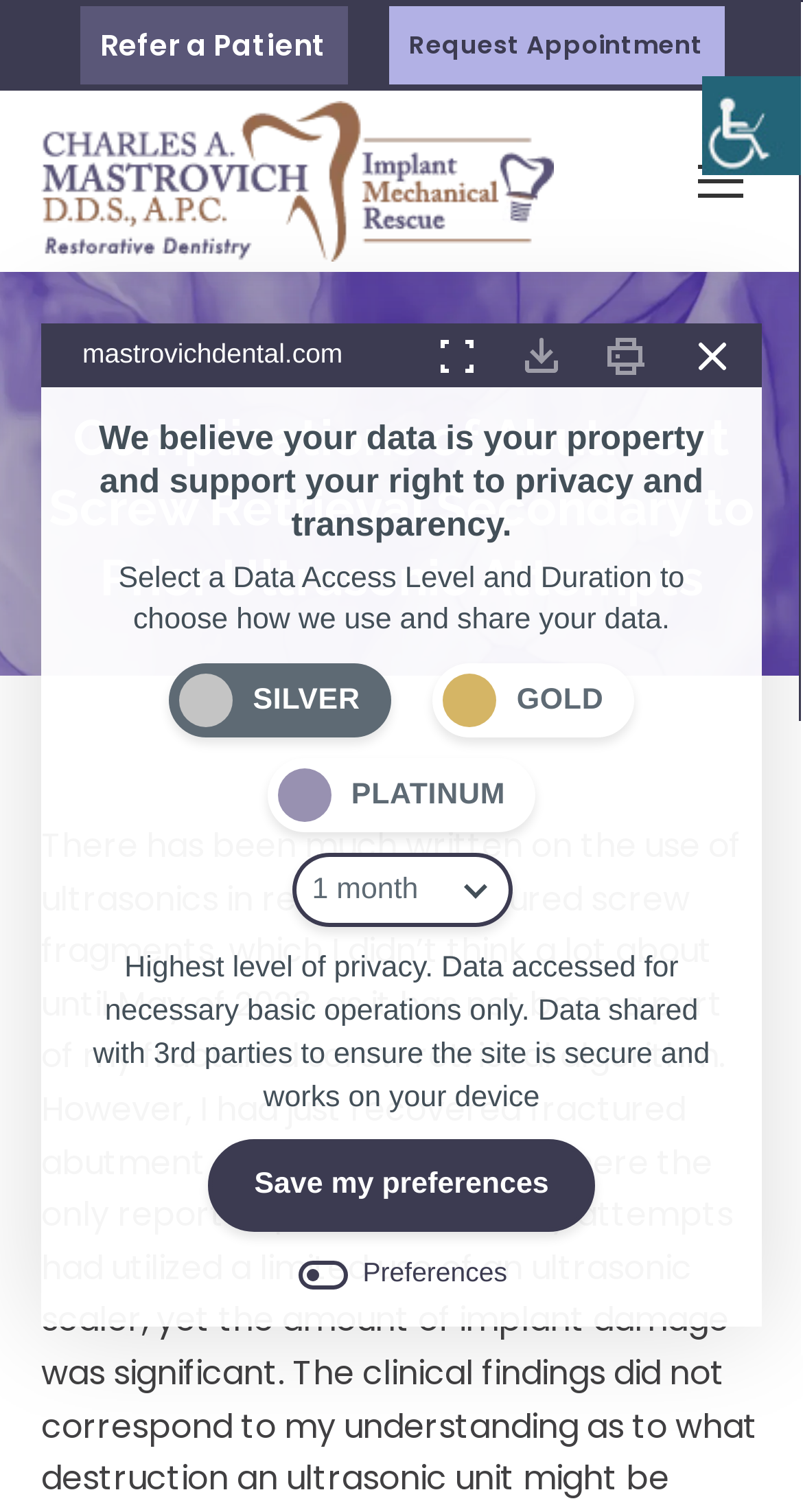Can you give a comprehensive explanation to the question given the content of the image?
How many buttons are in the 'Data Access Level and Duration' section?

I counted the buttons in the 'Data Access Level and Duration' section, which are 'Expand Toggle', 'Download Consent', 'Print Consent', 'Close Compliance', and 'Save my preferences', so there are 5 buttons in total.